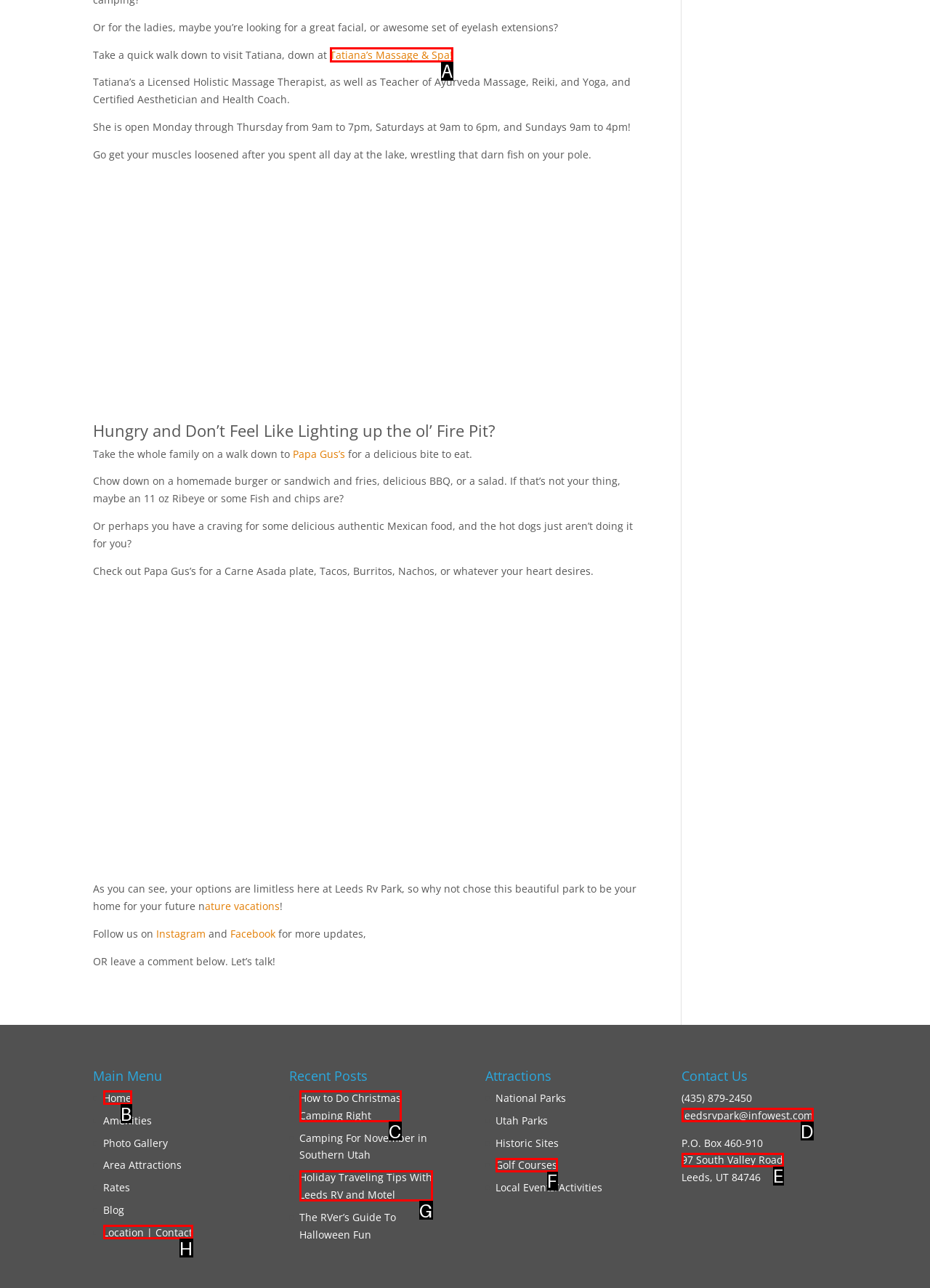Point out the letter of the HTML element you should click on to execute the task: Visit Tatiana’s Massage & Spa!
Reply with the letter from the given options.

A